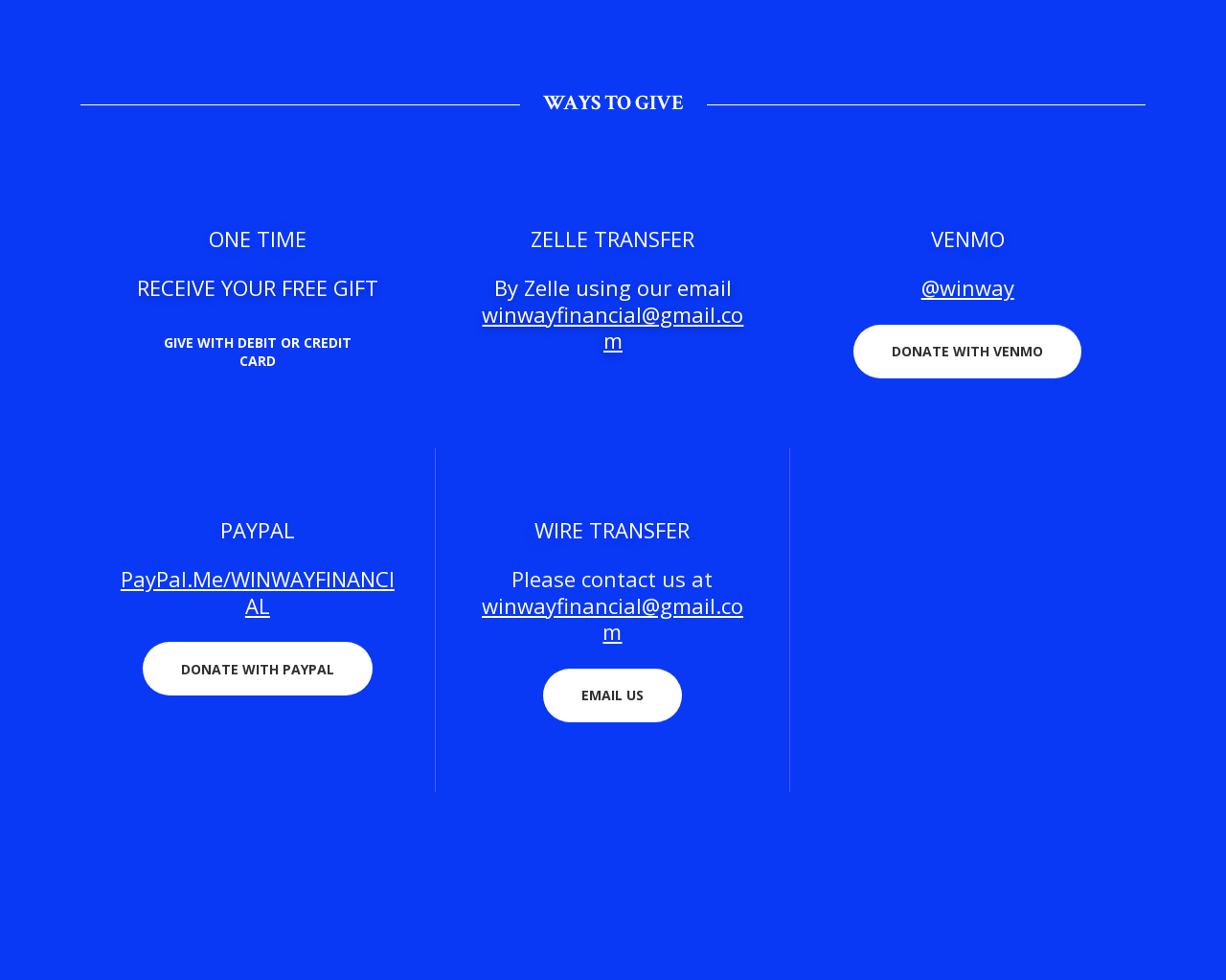How many images are on the webpage?
Based on the image content, provide your answer in one word or a short phrase.

2